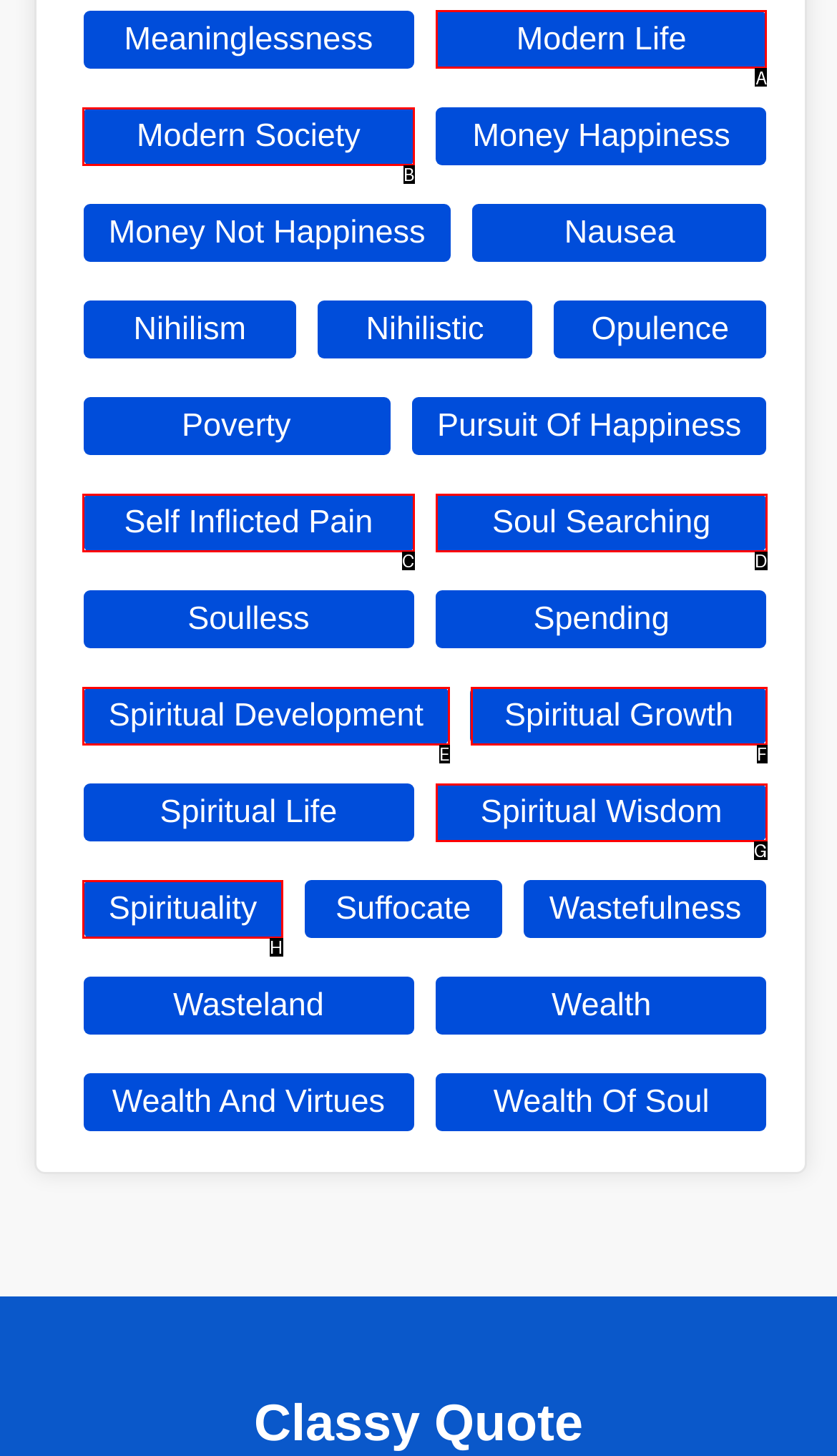Identify the correct UI element to click for the following task: go to 'Modern Life' Choose the option's letter based on the given choices.

A